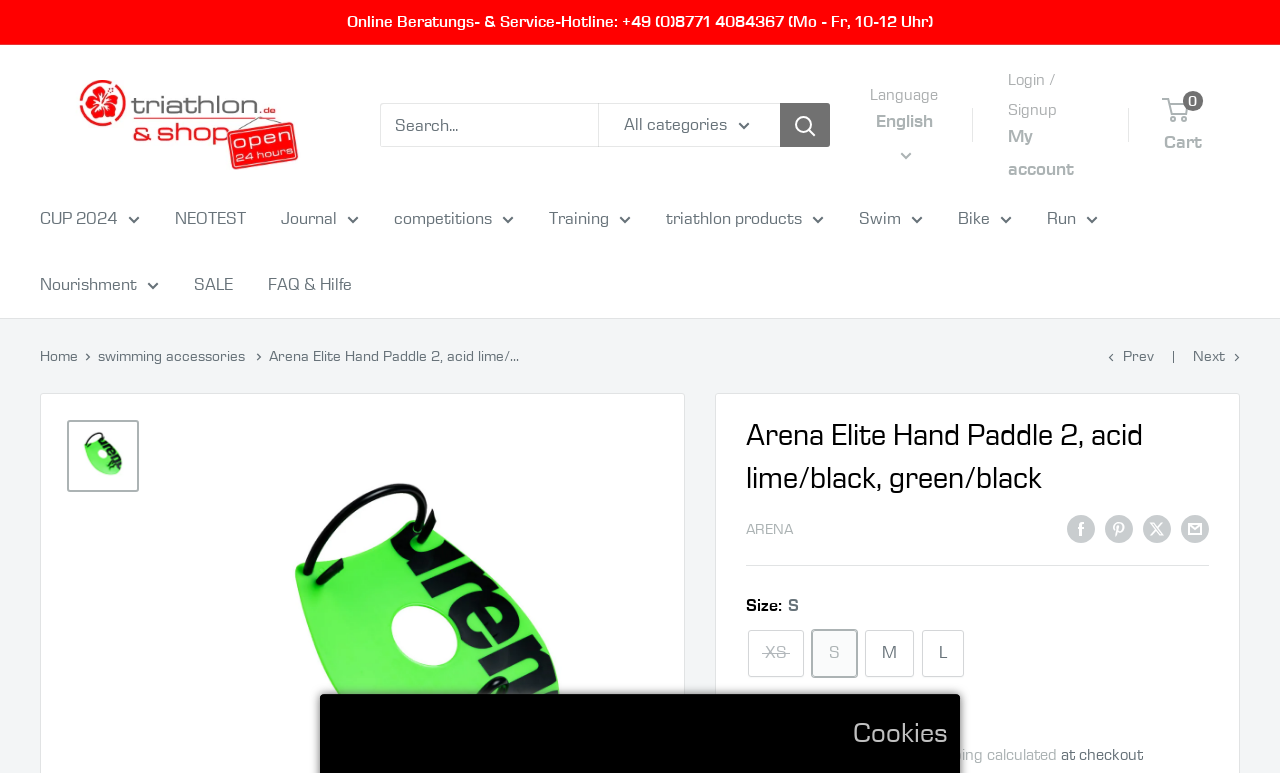Identify the bounding box coordinates of the clickable region necessary to fulfill the following instruction: "Go to triathlon products". The bounding box coordinates should be four float numbers between 0 and 1, i.e., [left, top, right, bottom].

[0.52, 0.263, 0.644, 0.304]